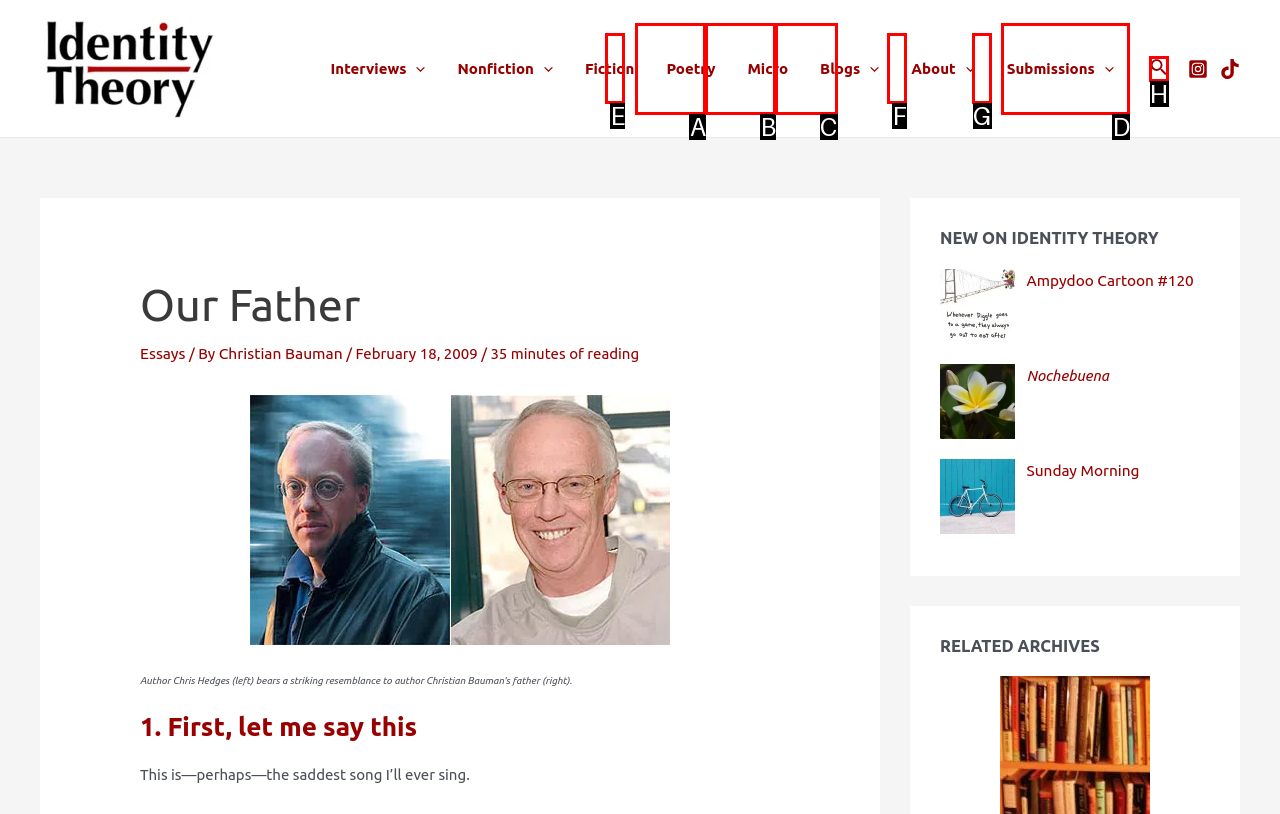Examine the description: Fiction and indicate the best matching option by providing its letter directly from the choices.

A